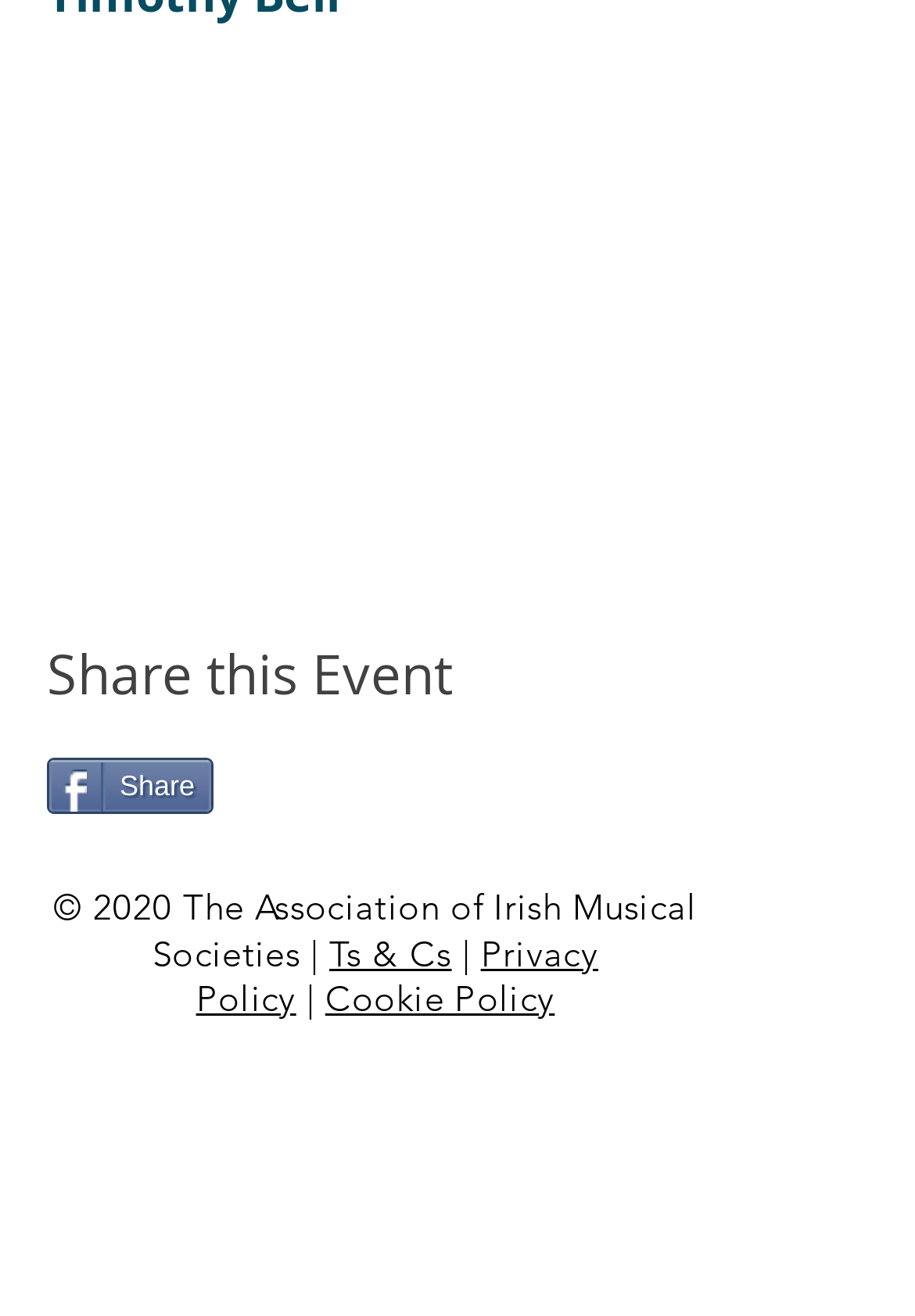Based on the image, provide a detailed response to the question:
What is the purpose of the links at the bottom of the webpage?

The links at the bottom of the webpage, including 'Ts & Cs', 'Privacy Policy', and 'Cookie Policy', are used to access the policies of the website.